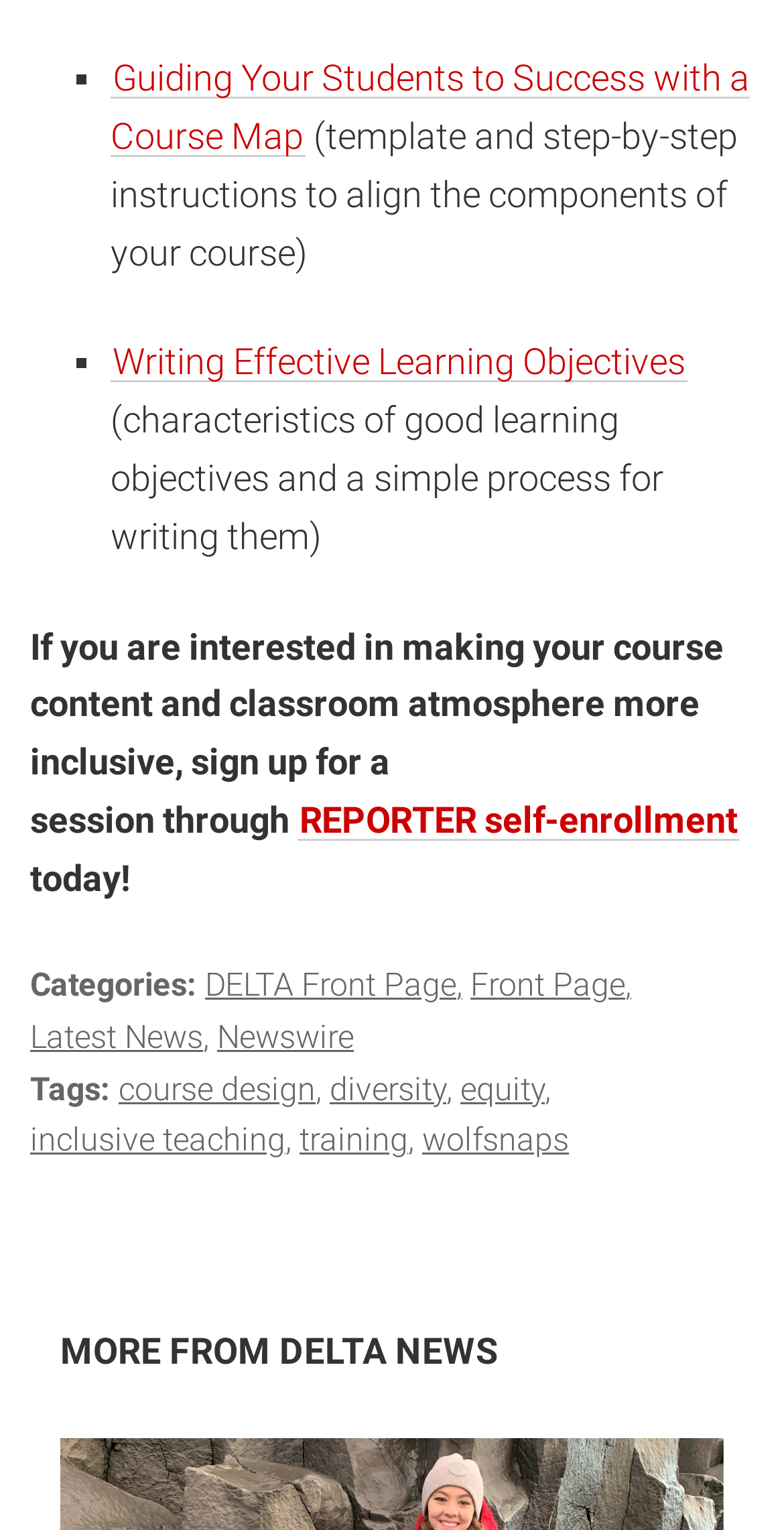Pinpoint the bounding box coordinates of the area that should be clicked to complete the following instruction: "Sign up for a REPORTER self-enrollment session". The coordinates must be given as four float numbers between 0 and 1, i.e., [left, top, right, bottom].

[0.379, 0.522, 0.944, 0.549]